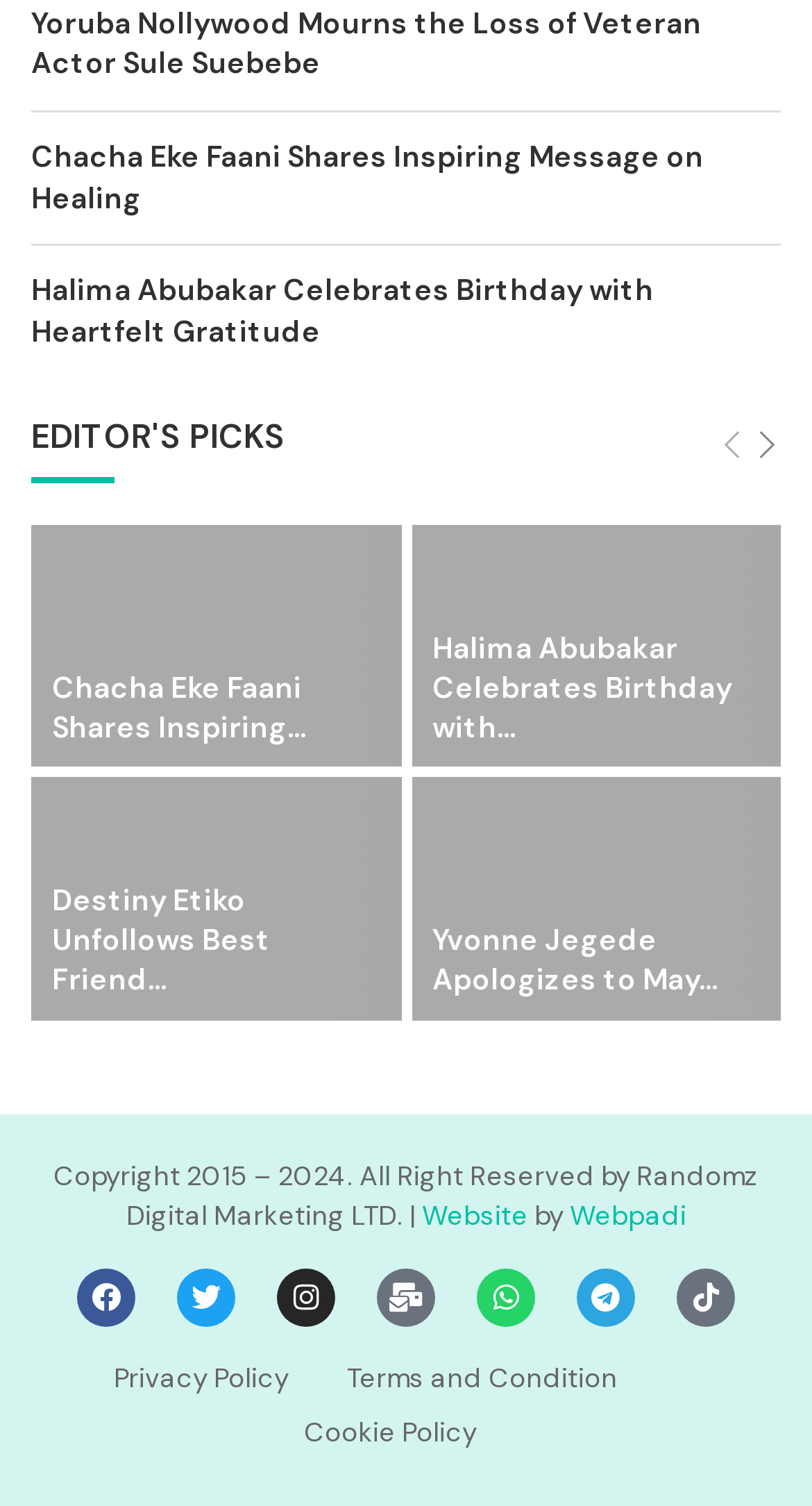Predict the bounding box of the UI element that fits this description: "Privacy Policy".

[0.14, 0.902, 0.355, 0.929]